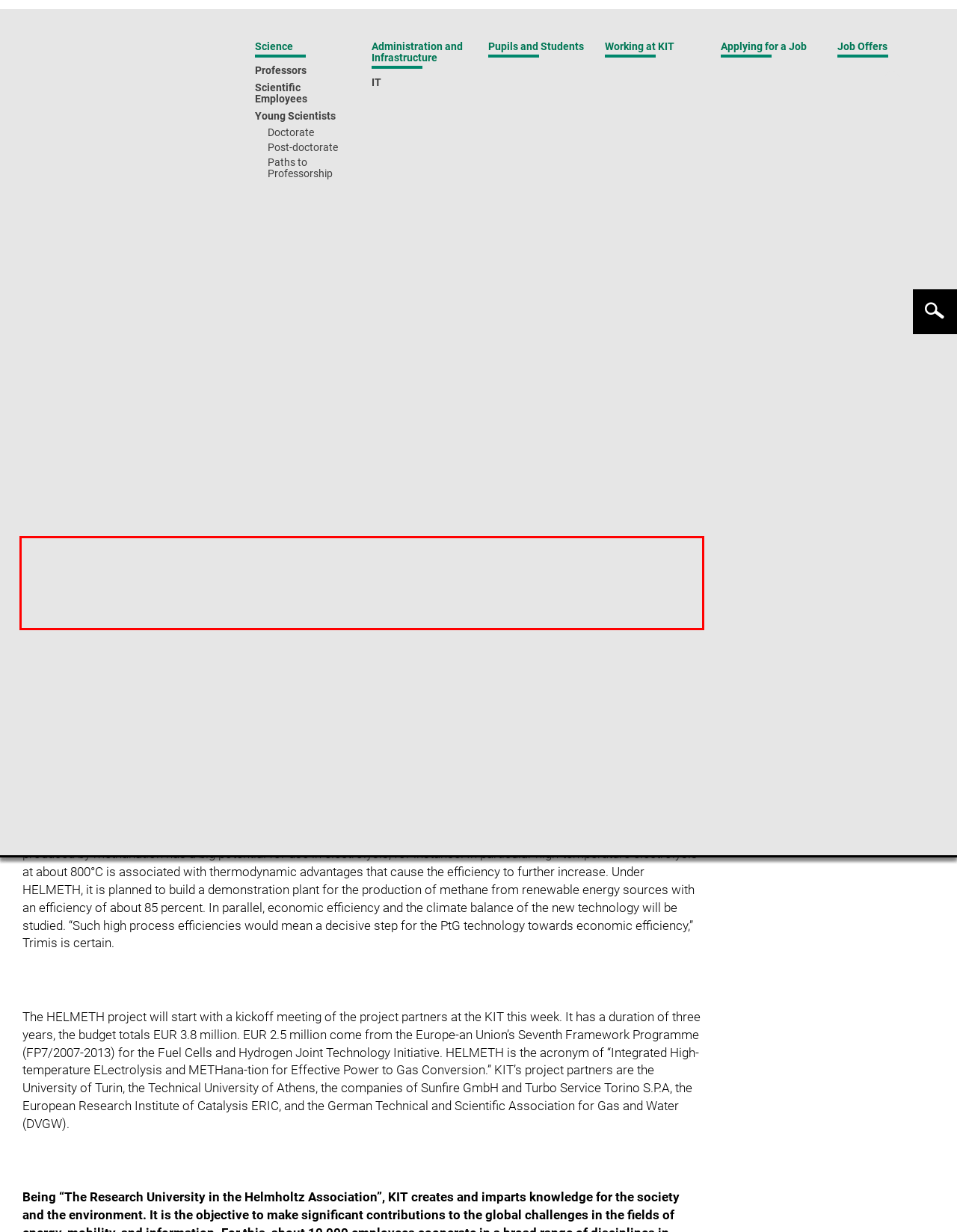Given the screenshot of a webpage, identify the red rectangle bounding box and recognize the text content inside it, generating the extracted text.

“Storage capacities of the natural gas network correspond to the pow-er produced from the wind and sun over several months,” explains Dimosthenis Trimis, KIT, coordinator of the HELMETH EU project. “What we need are the technologies to change among energy carriers, if necessary.” Research into the connection of the power grid with the natural gas network is conducted under the heading of Power to Gas (PtG). PtG might be one element of a transformed energy system in Germany.